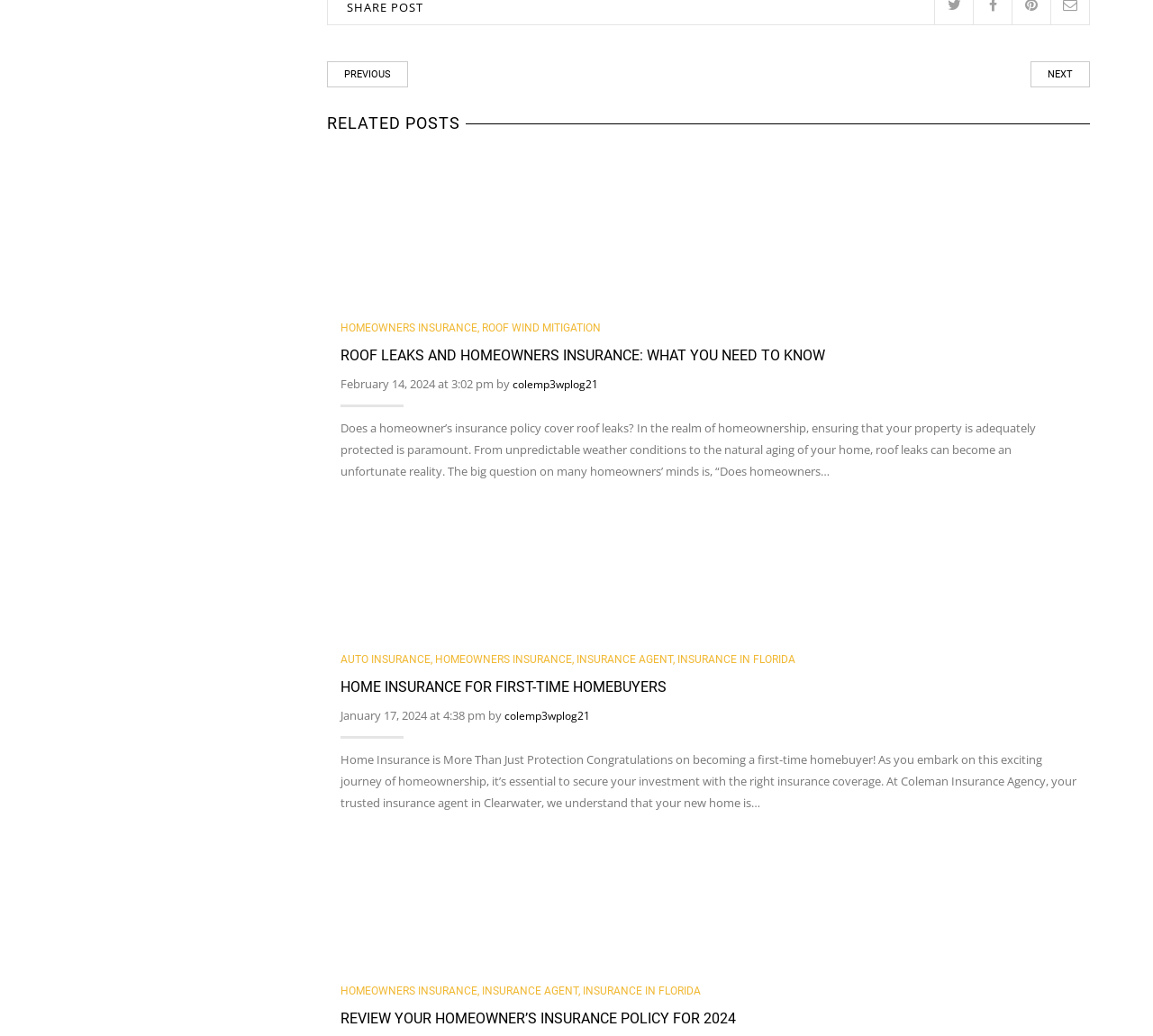What type of insurance is mentioned in the third related post?
Based on the screenshot, provide a one-word or short-phrase response.

HOMEOWNERS INSURANCE